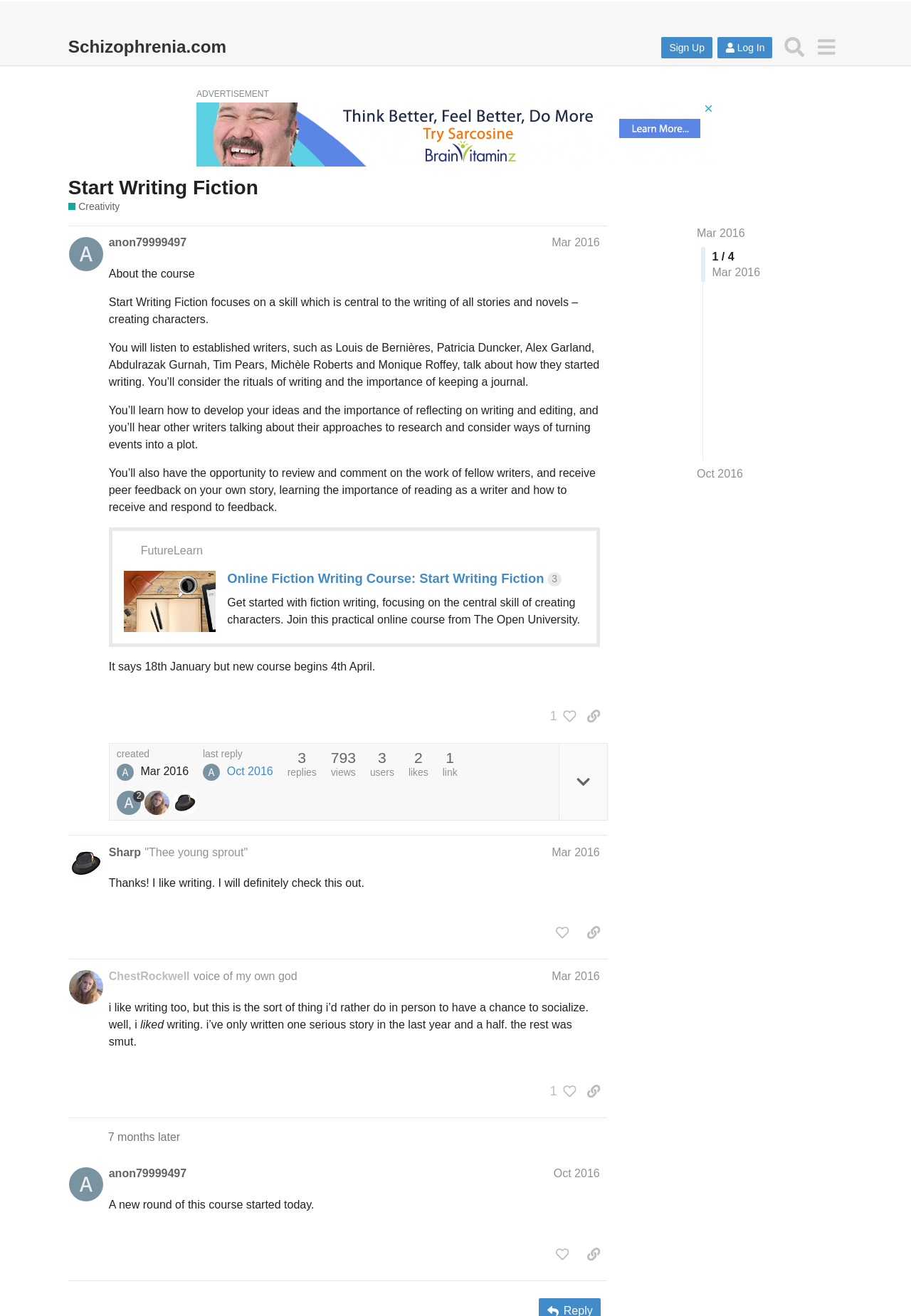Find the bounding box coordinates of the element you need to click on to perform this action: 'Sign Up'. The coordinates should be represented by four float values between 0 and 1, in the format [left, top, right, bottom].

[0.726, 0.028, 0.782, 0.045]